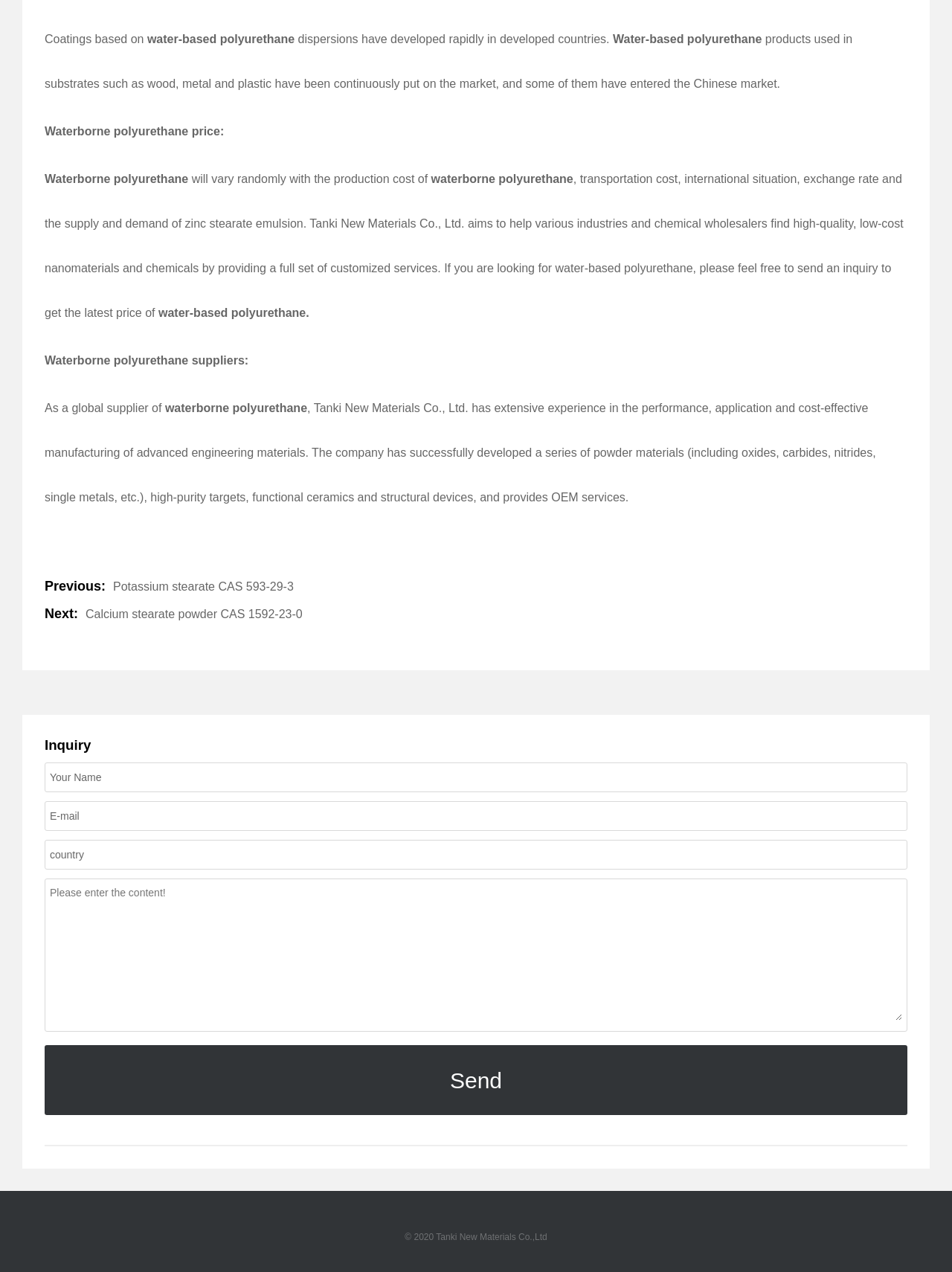What is the purpose of the inquiry form?
Please provide a single word or phrase answer based on the image.

To send an inquiry